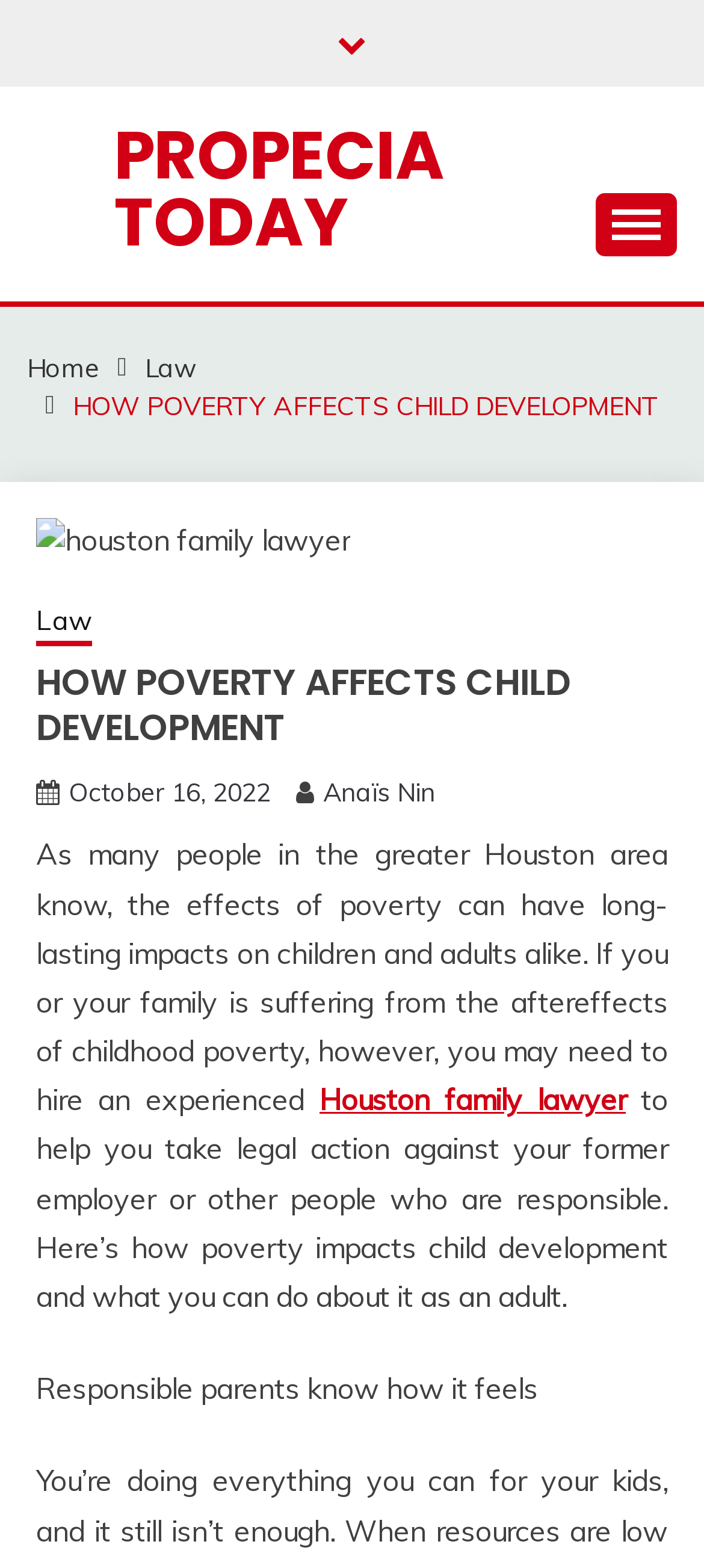What is the effect of poverty on people?
Based on the image, respond with a single word or phrase.

Long-lasting impacts